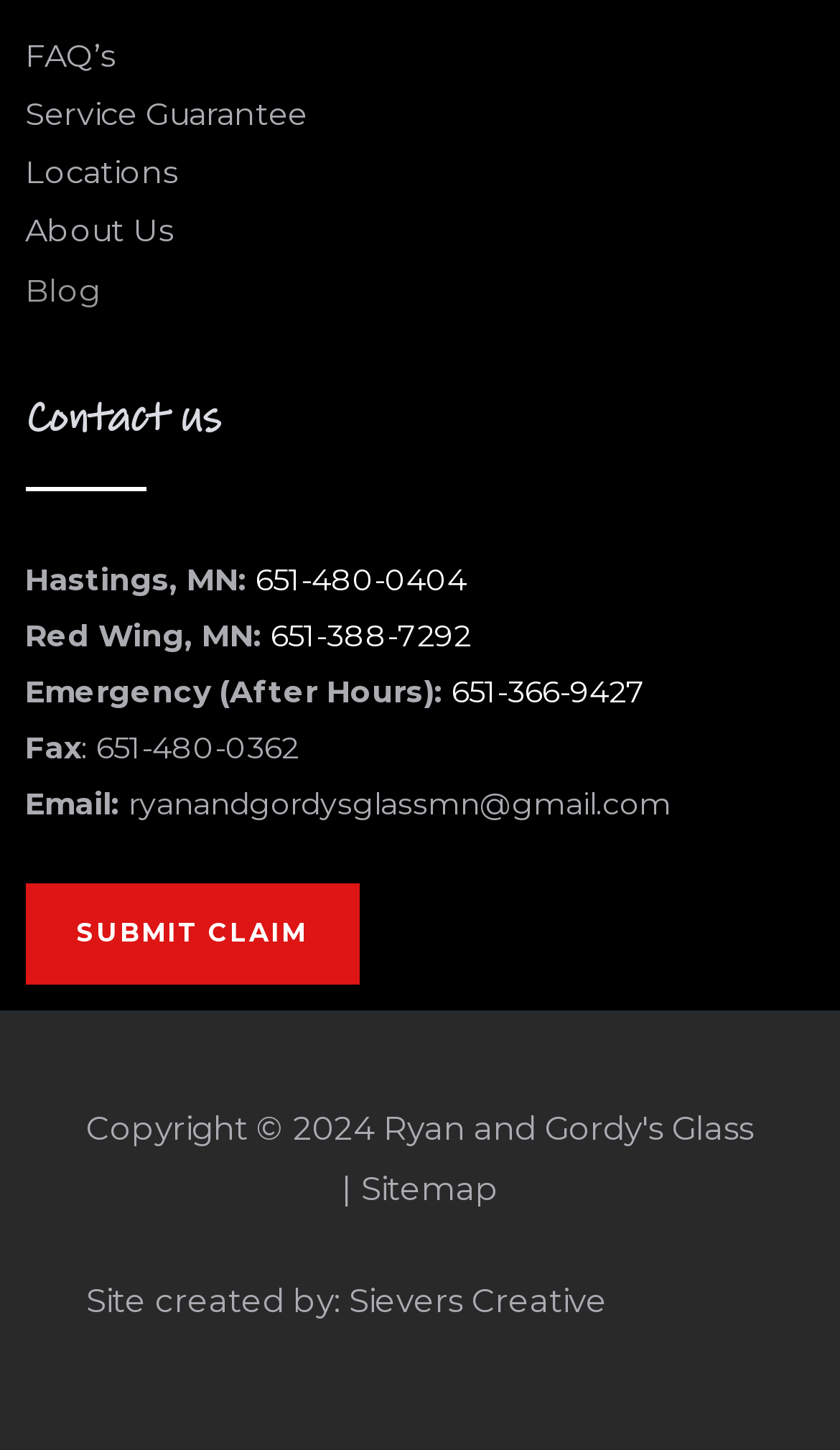Specify the bounding box coordinates of the area to click in order to follow the given instruction: "View sitemap."

[0.429, 0.805, 0.594, 0.833]